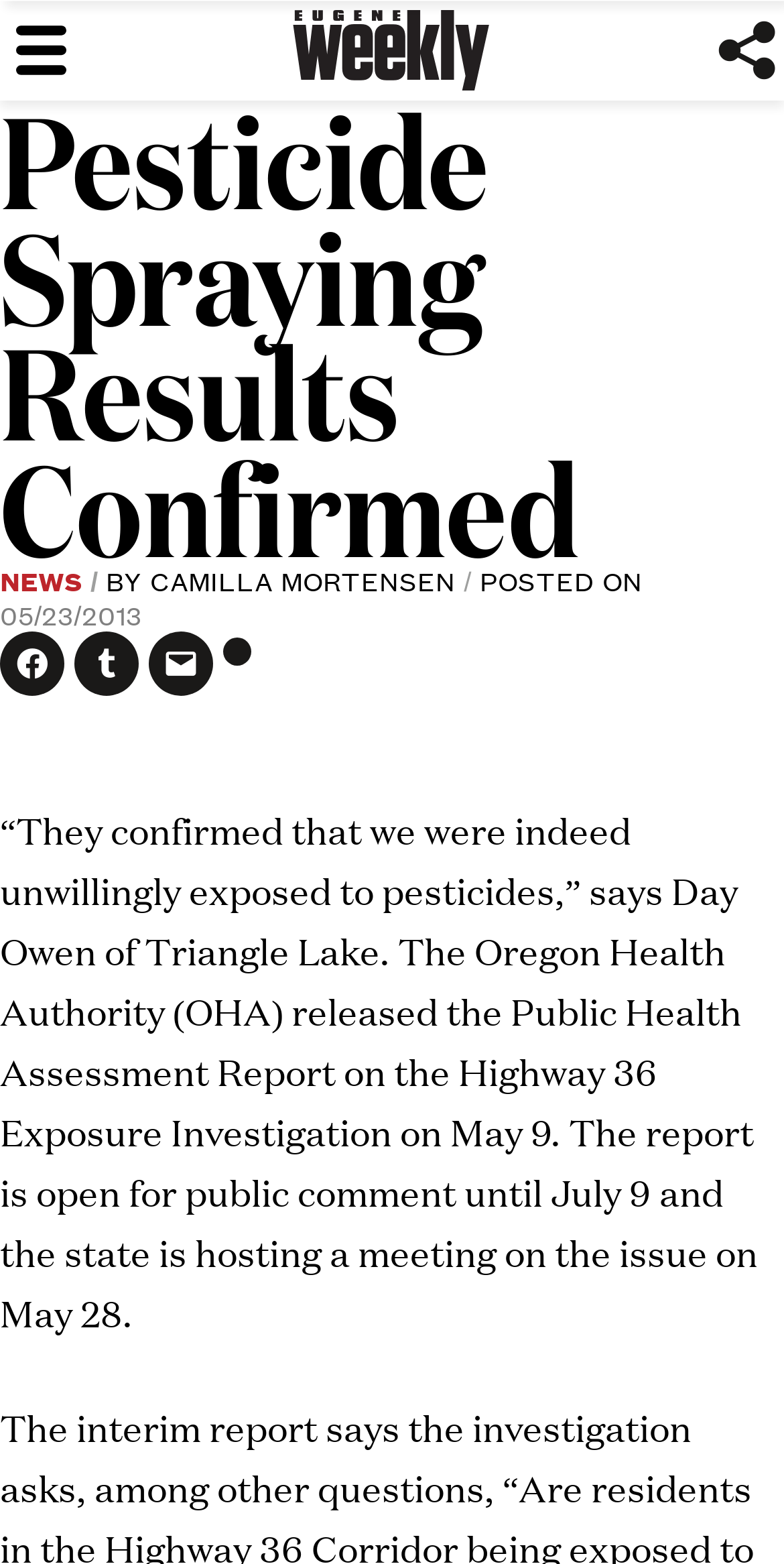Indicate the bounding box coordinates of the element that needs to be clicked to satisfy the following instruction: "Share on Facebook". The coordinates should be four float numbers between 0 and 1, i.e., [left, top, right, bottom].

[0.0, 0.404, 0.082, 0.445]